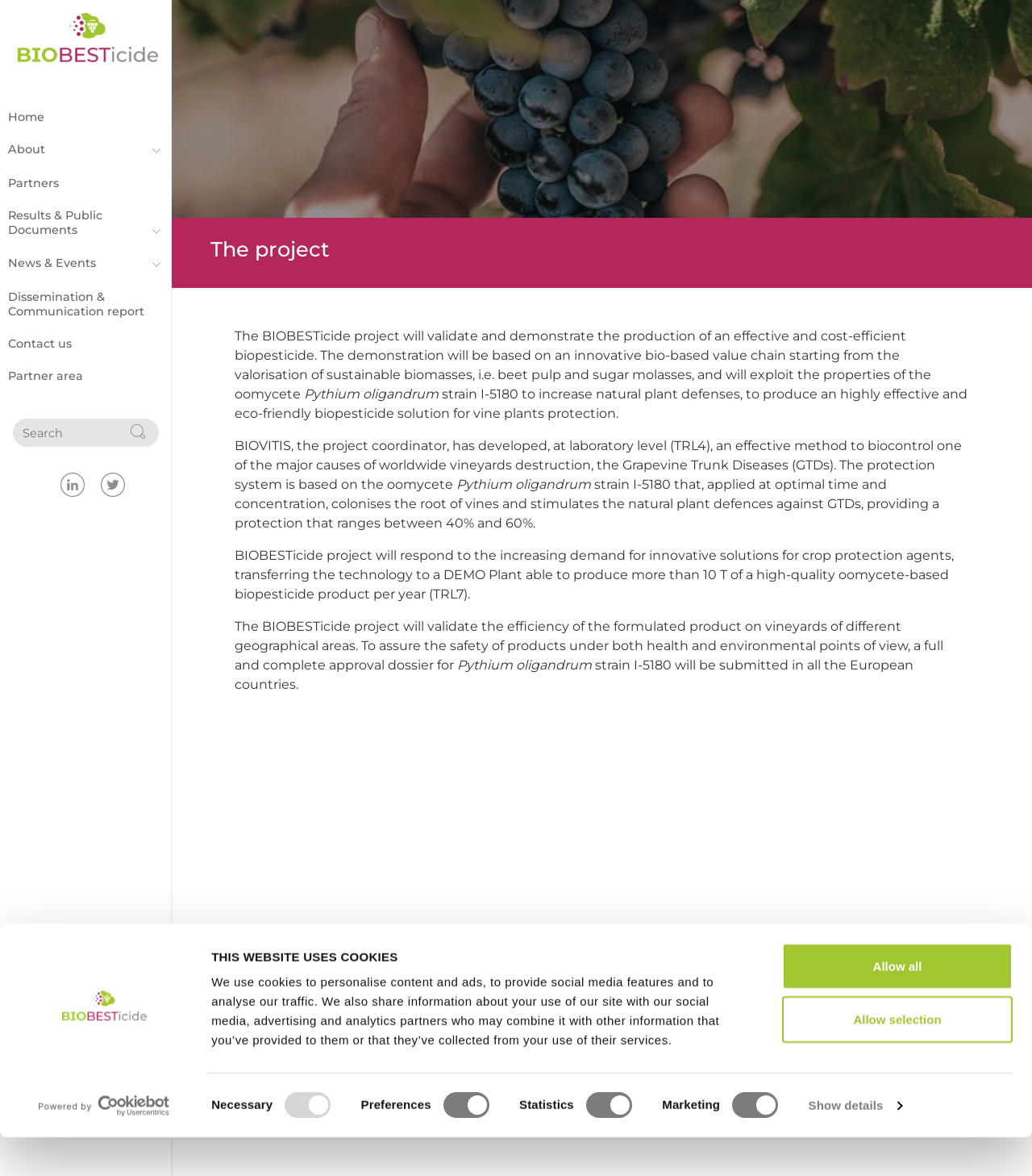What is the expected protection rate of the biopesticide?
Based on the image, give a concise answer in the form of a single word or short phrase.

40% to 60%